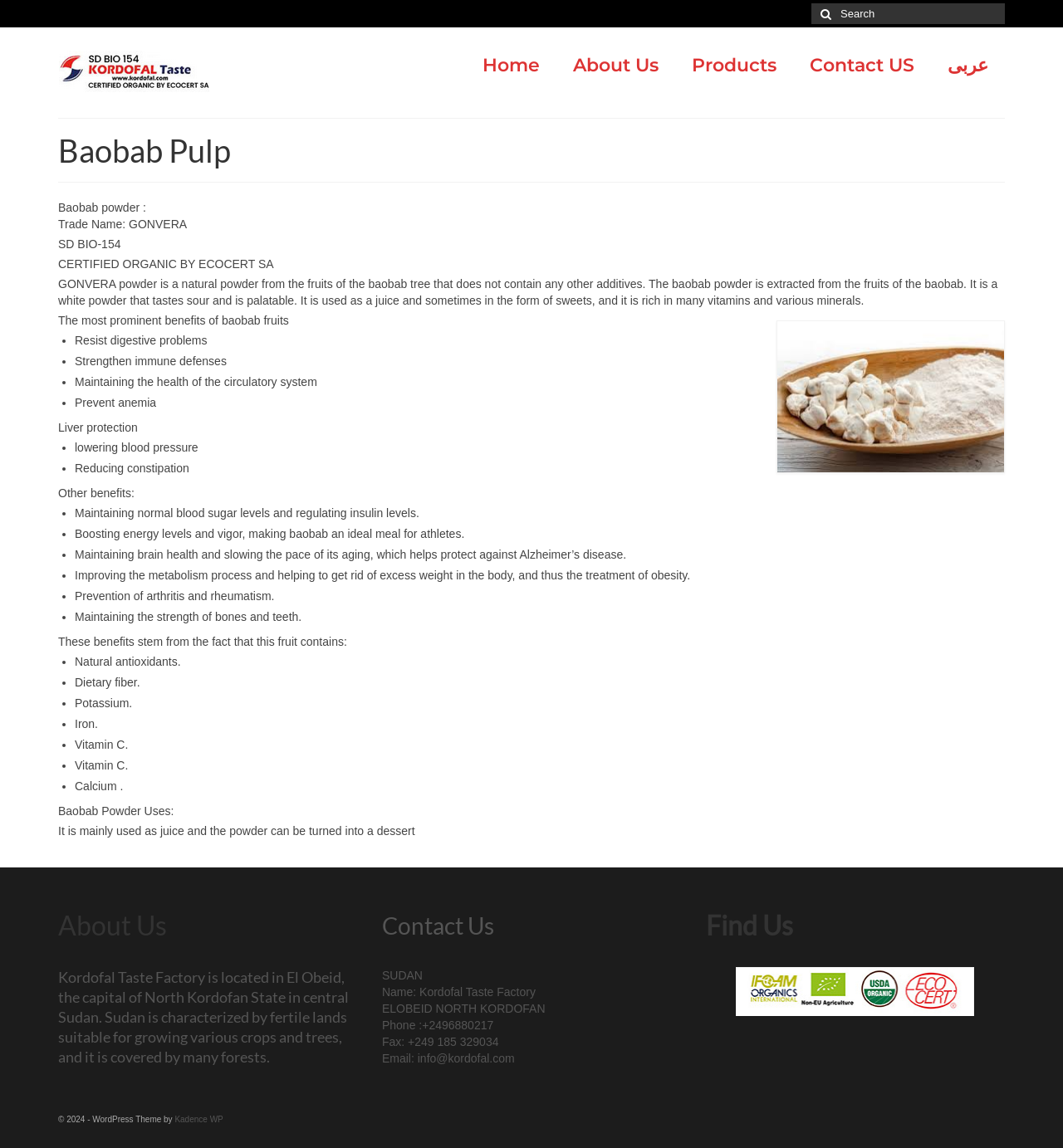Find the bounding box coordinates of the element you need to click on to perform this action: 'Learn about Naturopathy'. The coordinates should be represented by four float values between 0 and 1, in the format [left, top, right, bottom].

None